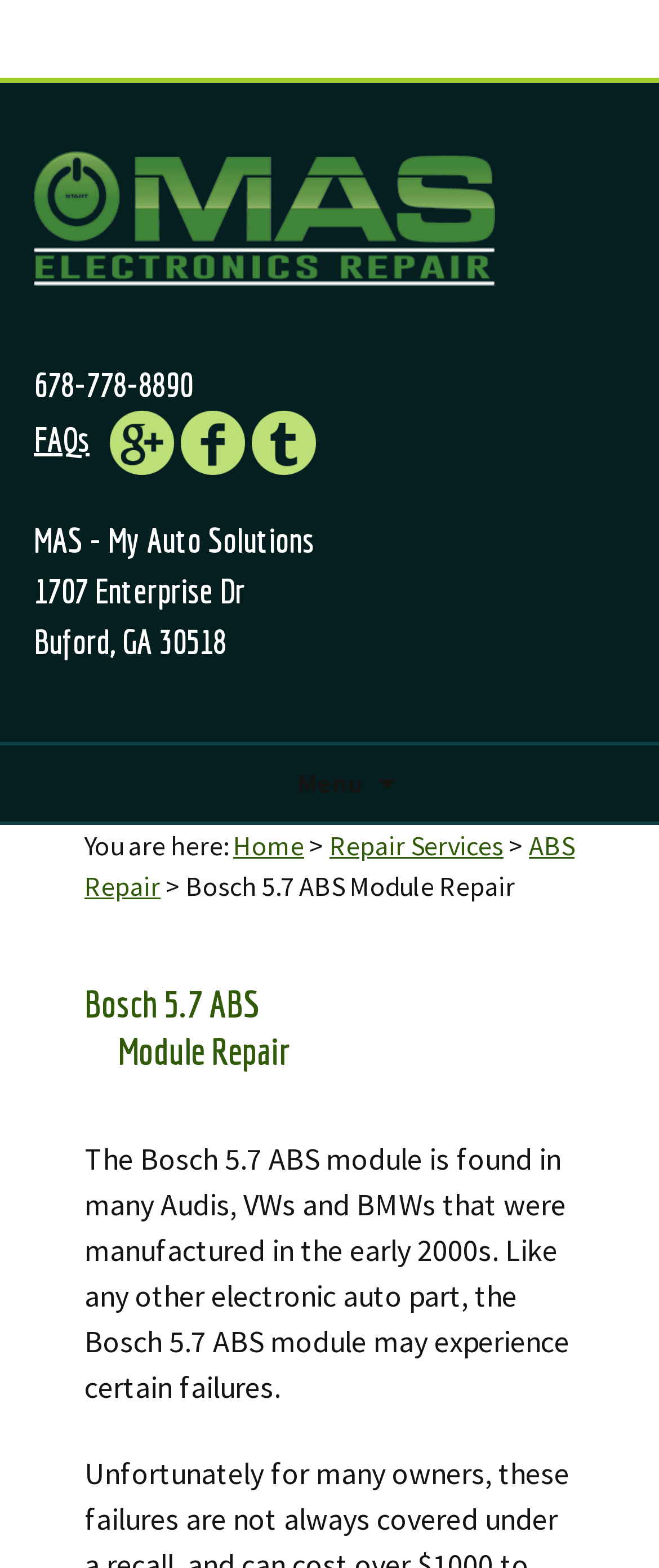Specify the bounding box coordinates of the element's region that should be clicked to achieve the following instruction: "Go to the FAQs page". The bounding box coordinates consist of four float numbers between 0 and 1, in the format [left, top, right, bottom].

[0.051, 0.268, 0.136, 0.293]